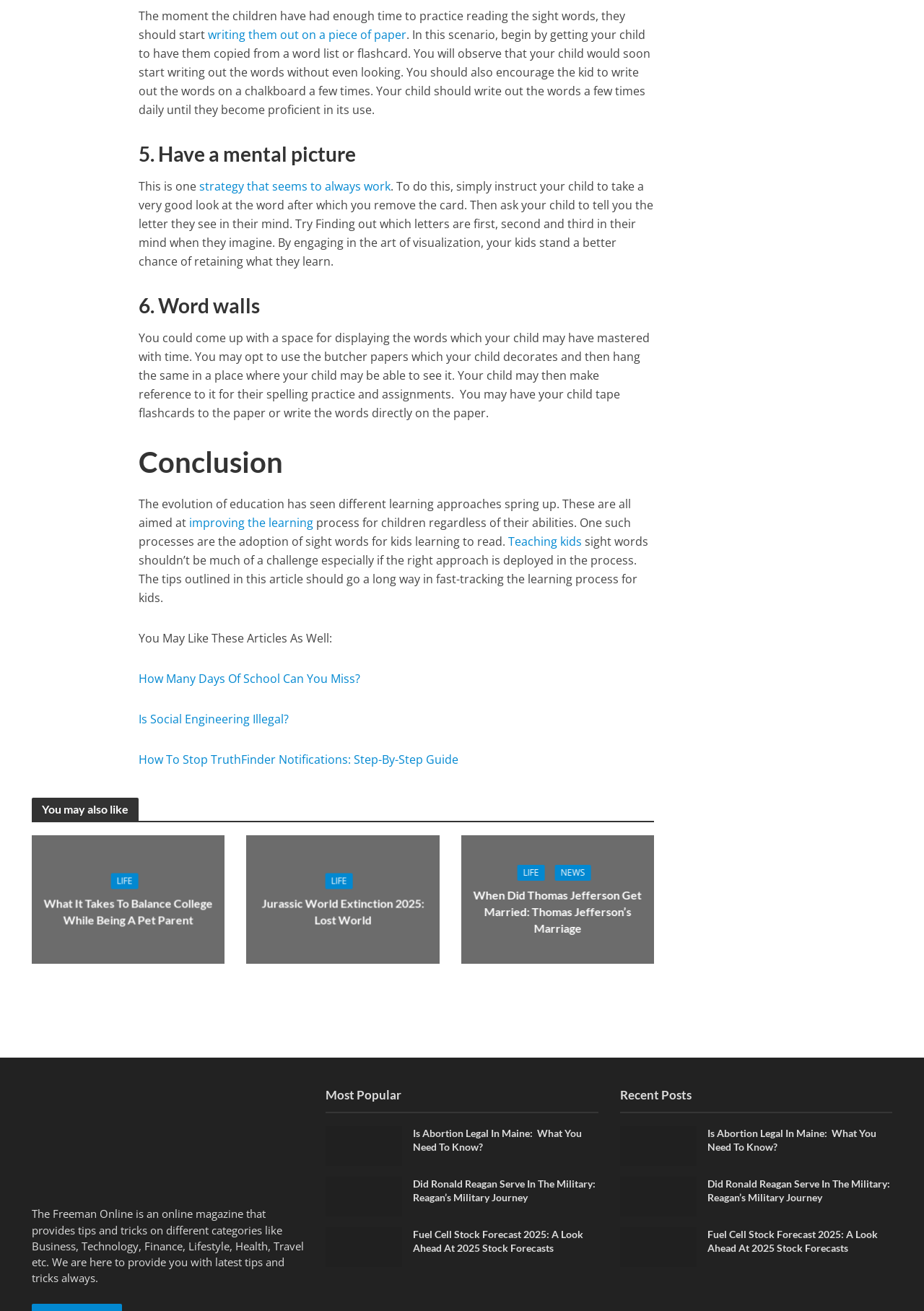Locate the bounding box coordinates of the area you need to click to fulfill this instruction: 'read the article about balancing college while being a pet parent'. The coordinates must be in the form of four float numbers ranging from 0 to 1: [left, top, right, bottom].

[0.034, 0.679, 0.243, 0.691]